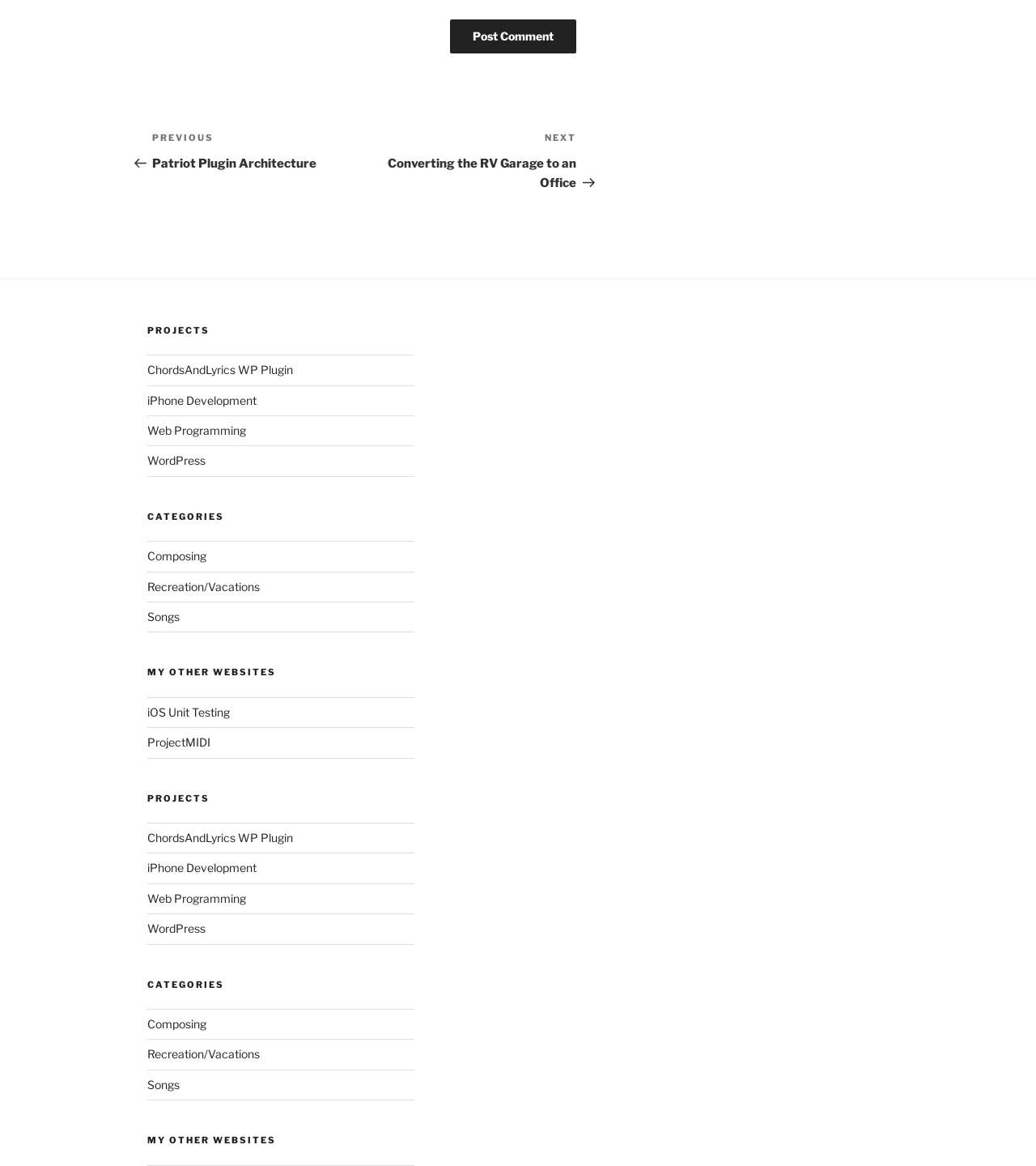Based on the image, give a detailed response to the question: What is the previous post about?

The link 'Previous Post Patriot Plugin Architecture' suggests that the previous post on this webpage is about Patriot Plugin Architecture, which is likely a technical topic related to software development.